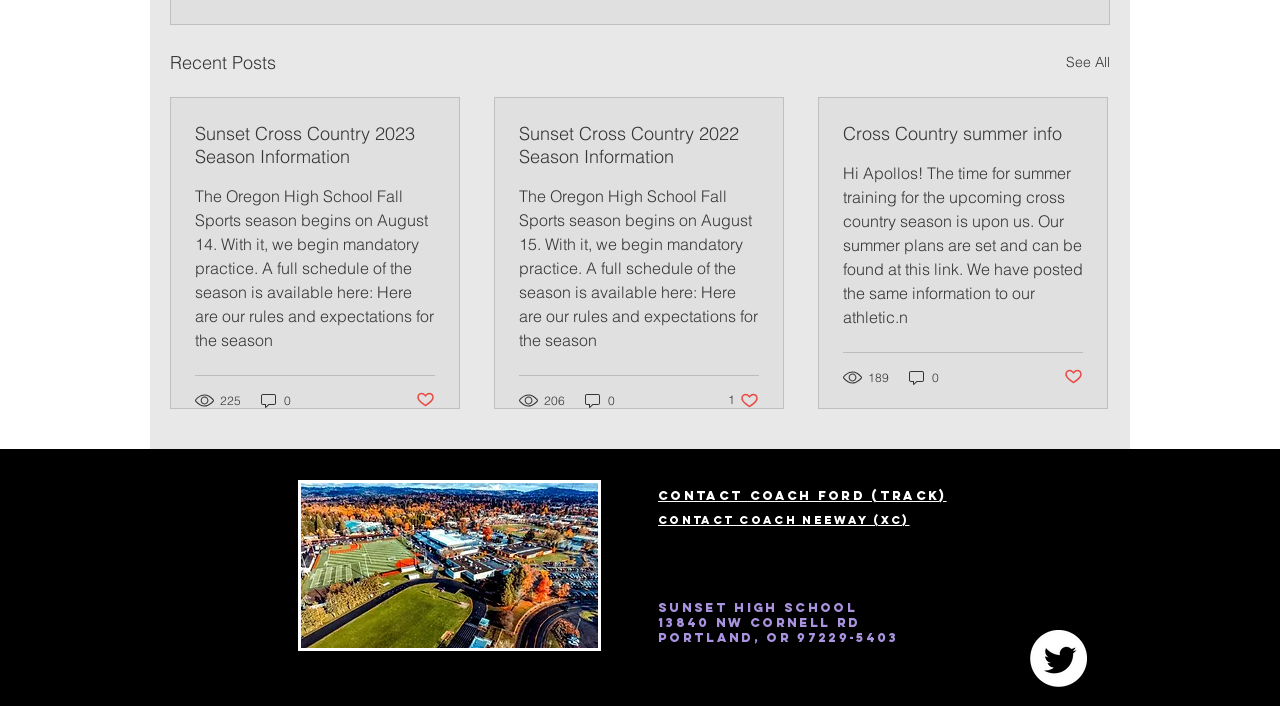Identify the bounding box coordinates for the UI element described as follows: "See All". Ensure the coordinates are four float numbers between 0 and 1, formatted as [left, top, right, bottom].

[0.833, 0.068, 0.867, 0.109]